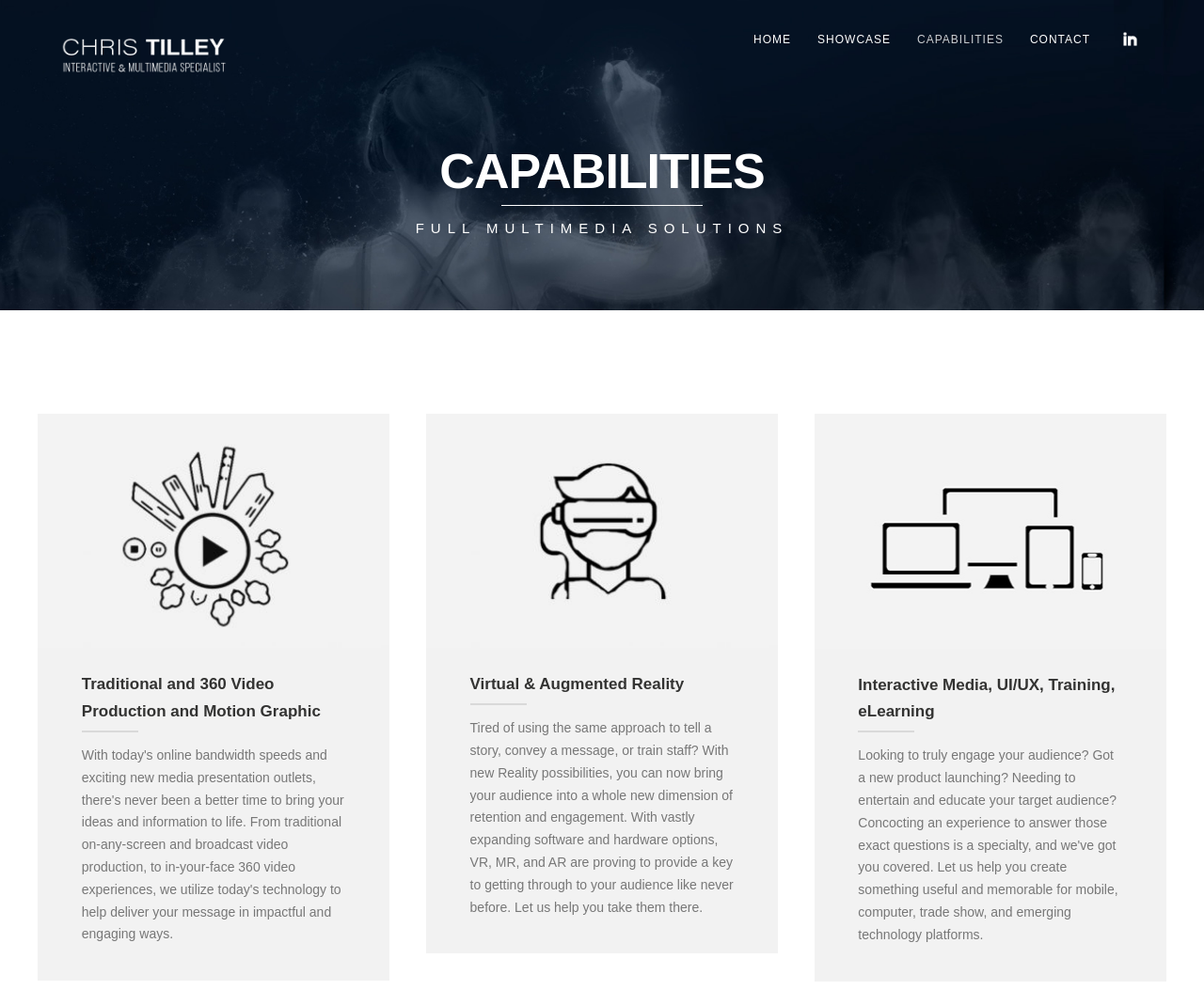Locate the UI element that matches the description alt="Chris Tilley Multimedia Specialist" in the webpage screenshot. Return the bounding box coordinates in the format (top-left x, top-left y, bottom-right x, bottom-right y), with values ranging from 0 to 1.

[0.05, 0.021, 0.191, 0.084]